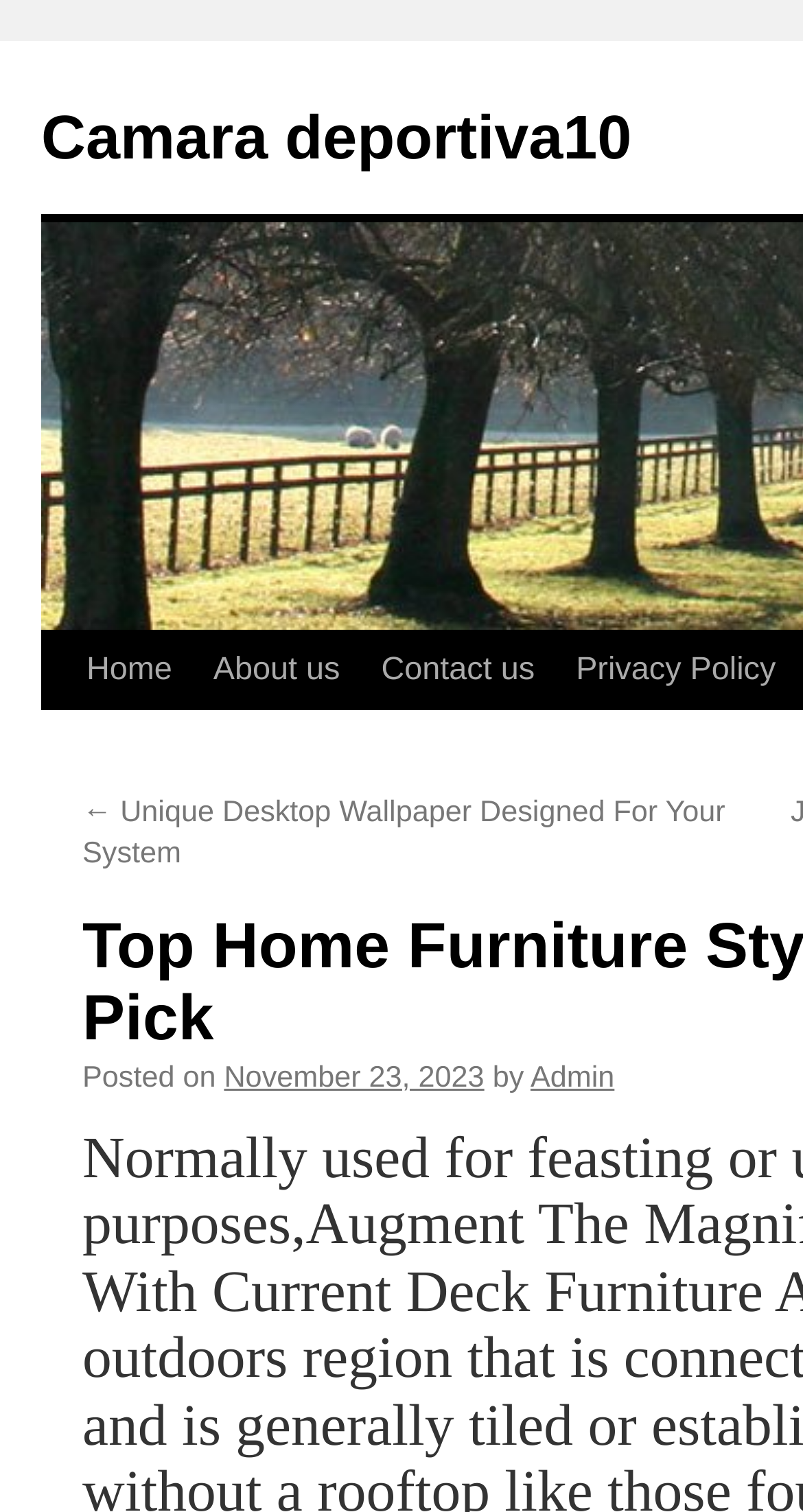Who is the author of the latest post? Using the information from the screenshot, answer with a single word or phrase.

Admin